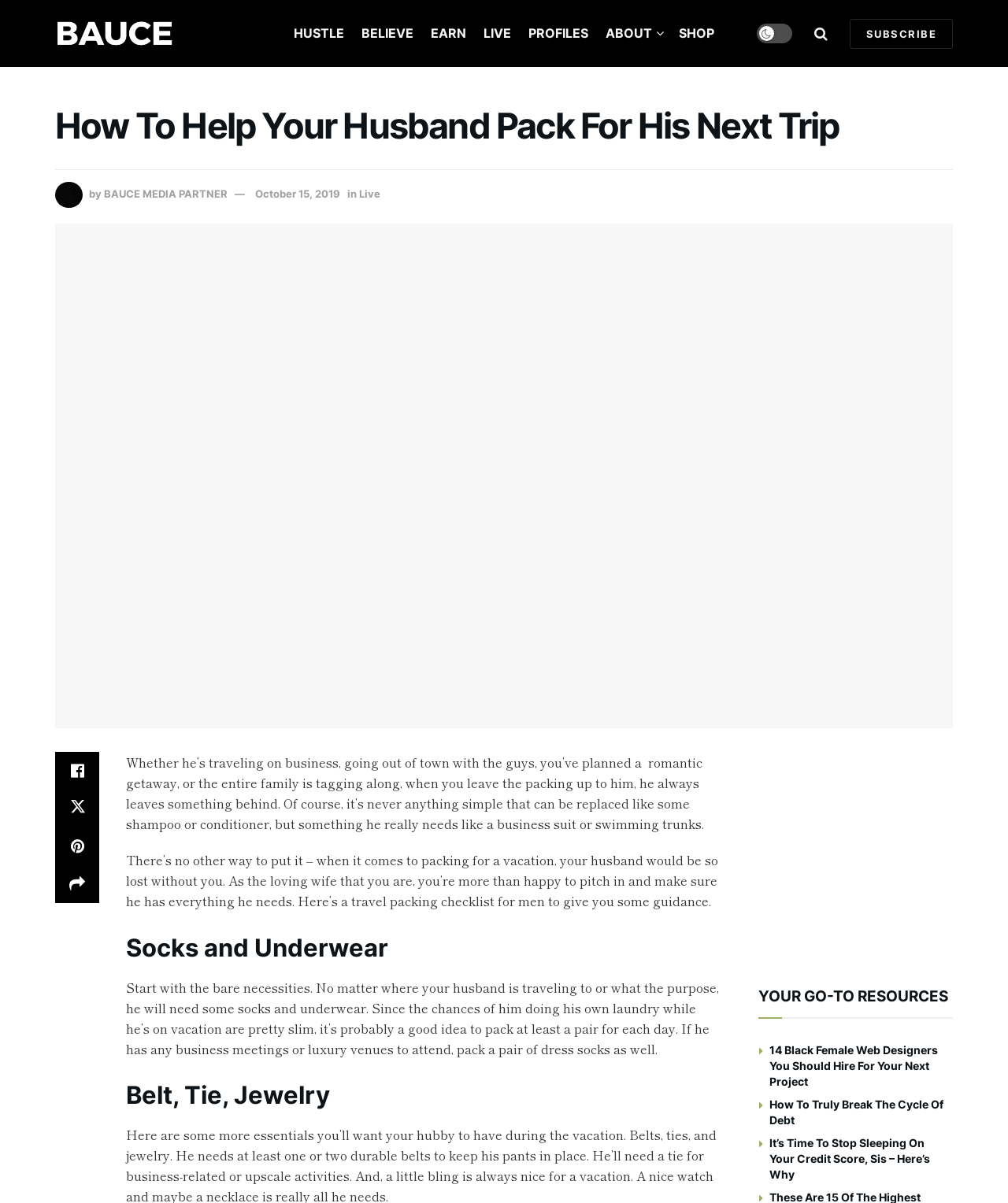Determine the main heading of the webpage and generate its text.

How To Help Your Husband Pack For His Next Trip